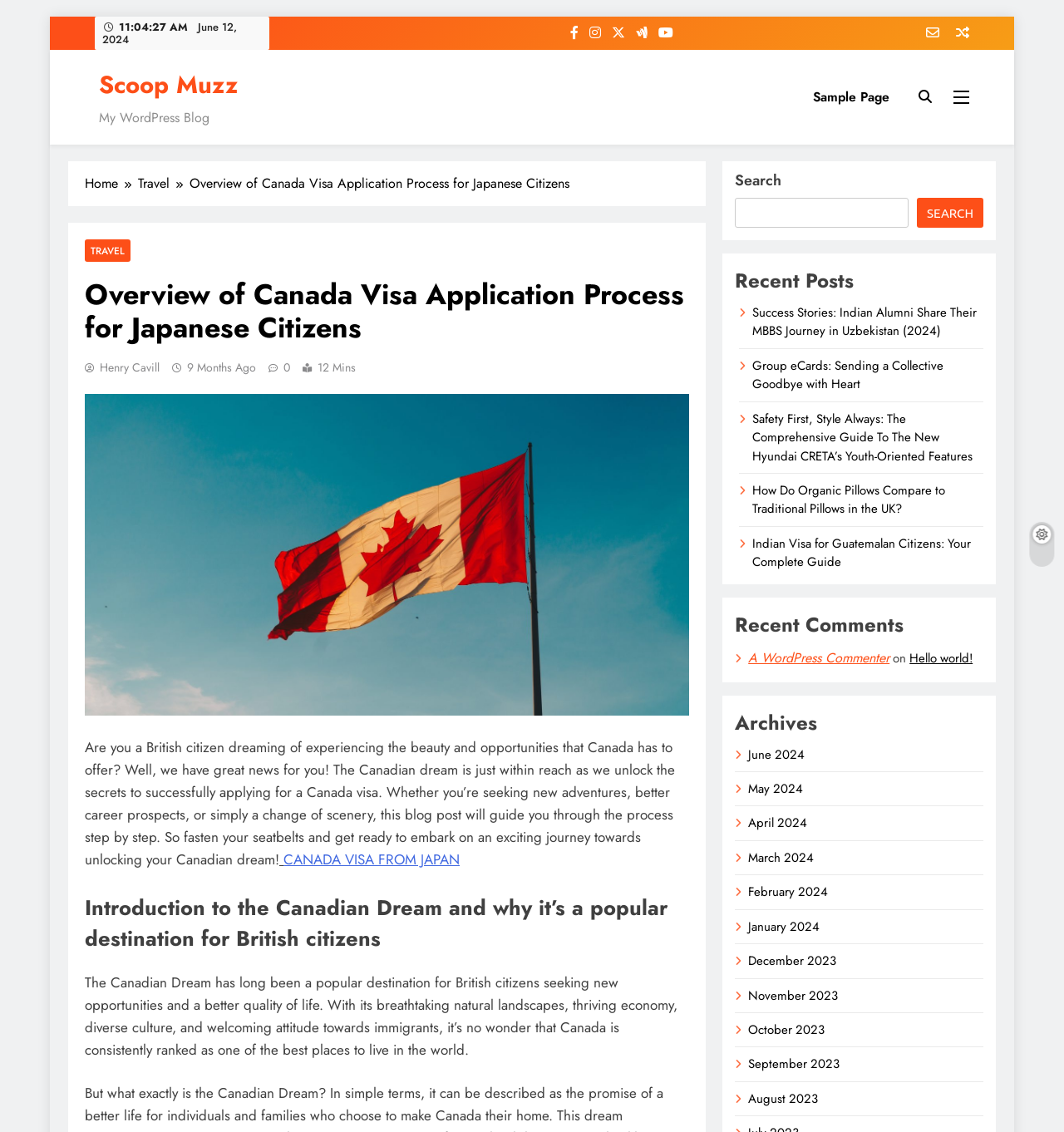Using the element description: "9 months ago8 months ago", determine the bounding box coordinates. The coordinates should be in the format [left, top, right, bottom], with values between 0 and 1.

[0.176, 0.317, 0.241, 0.332]